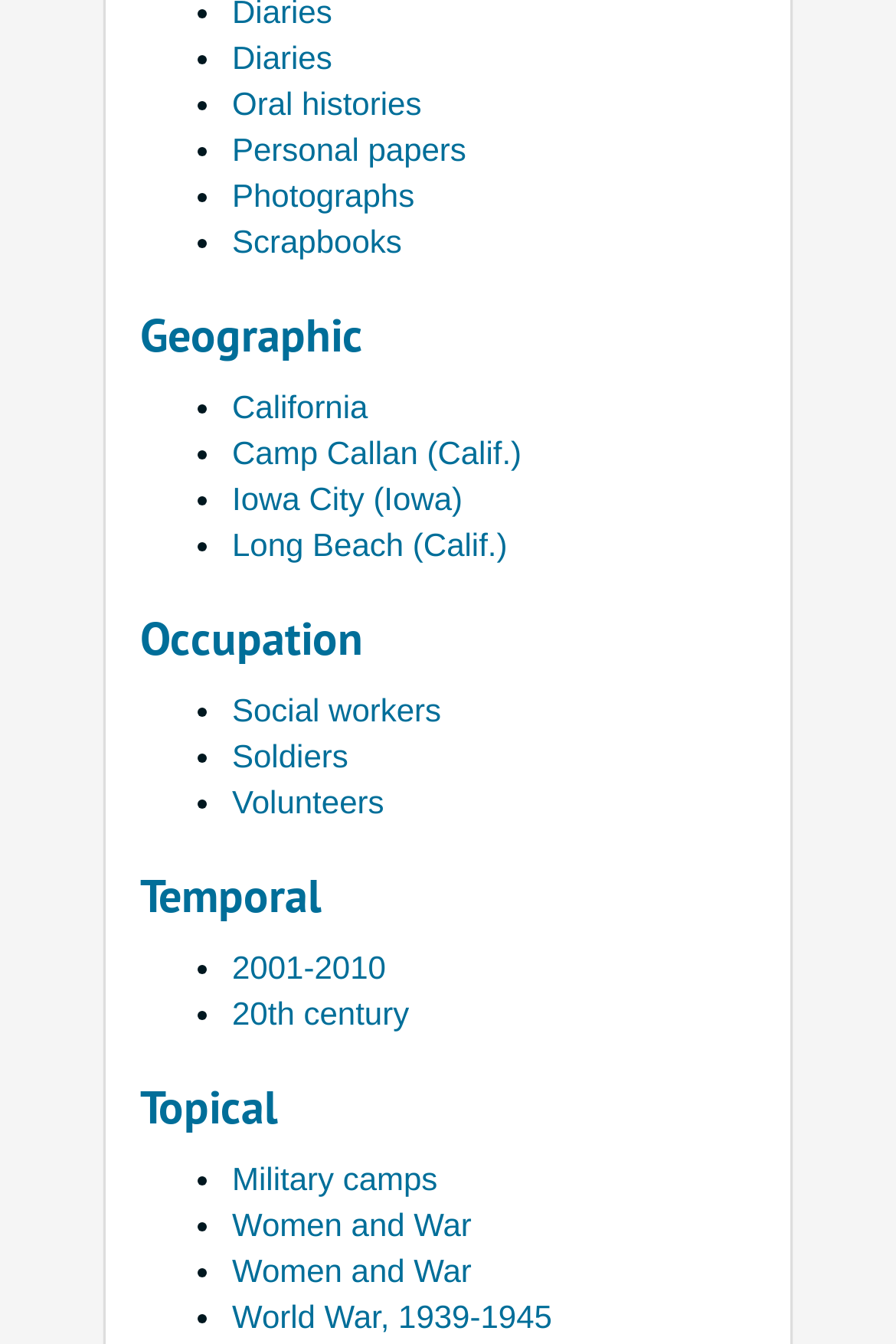Please pinpoint the bounding box coordinates for the region I should click to adhere to this instruction: "Discover World War, 1939-1945".

[0.259, 0.966, 0.616, 0.994]